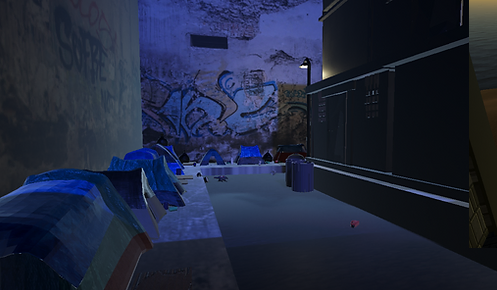What is the atmosphere of the alleyway?
Please provide a full and detailed response to the question.

The atmosphere of the alleyway is described as 'artistic but neglected' due to the presence of graffiti in the background, which suggests a sense of creativity, but is also accompanied by the rough textures of the walls and debris on the ground, indicating neglect.